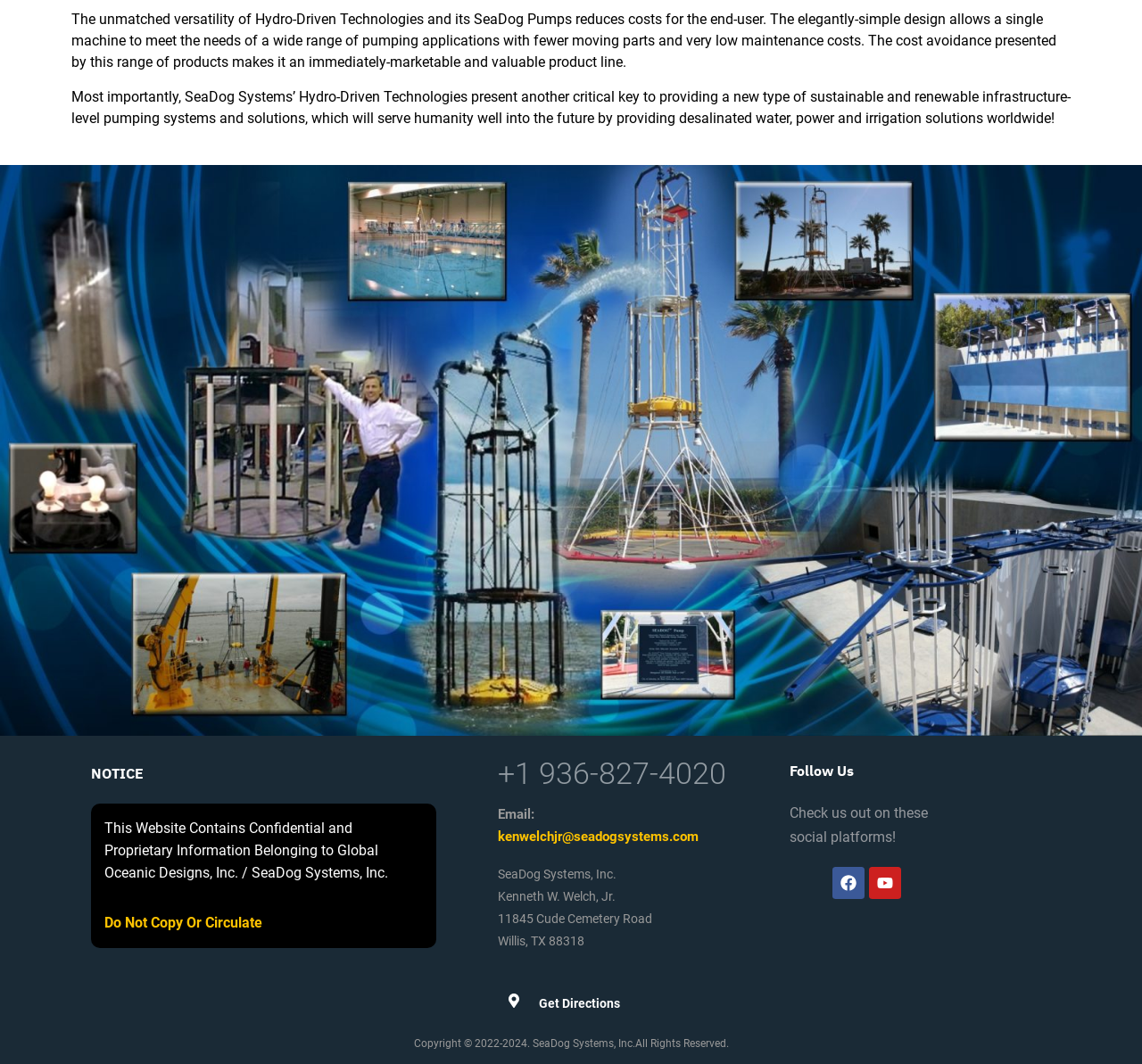What social media platform is mentioned on the webpage?
Craft a detailed and extensive response to the question.

I found the social media platform 'Facebook' mentioned in the link element with bounding box coordinates [0.729, 0.815, 0.757, 0.845], which is part of the 'Follow Us' section.